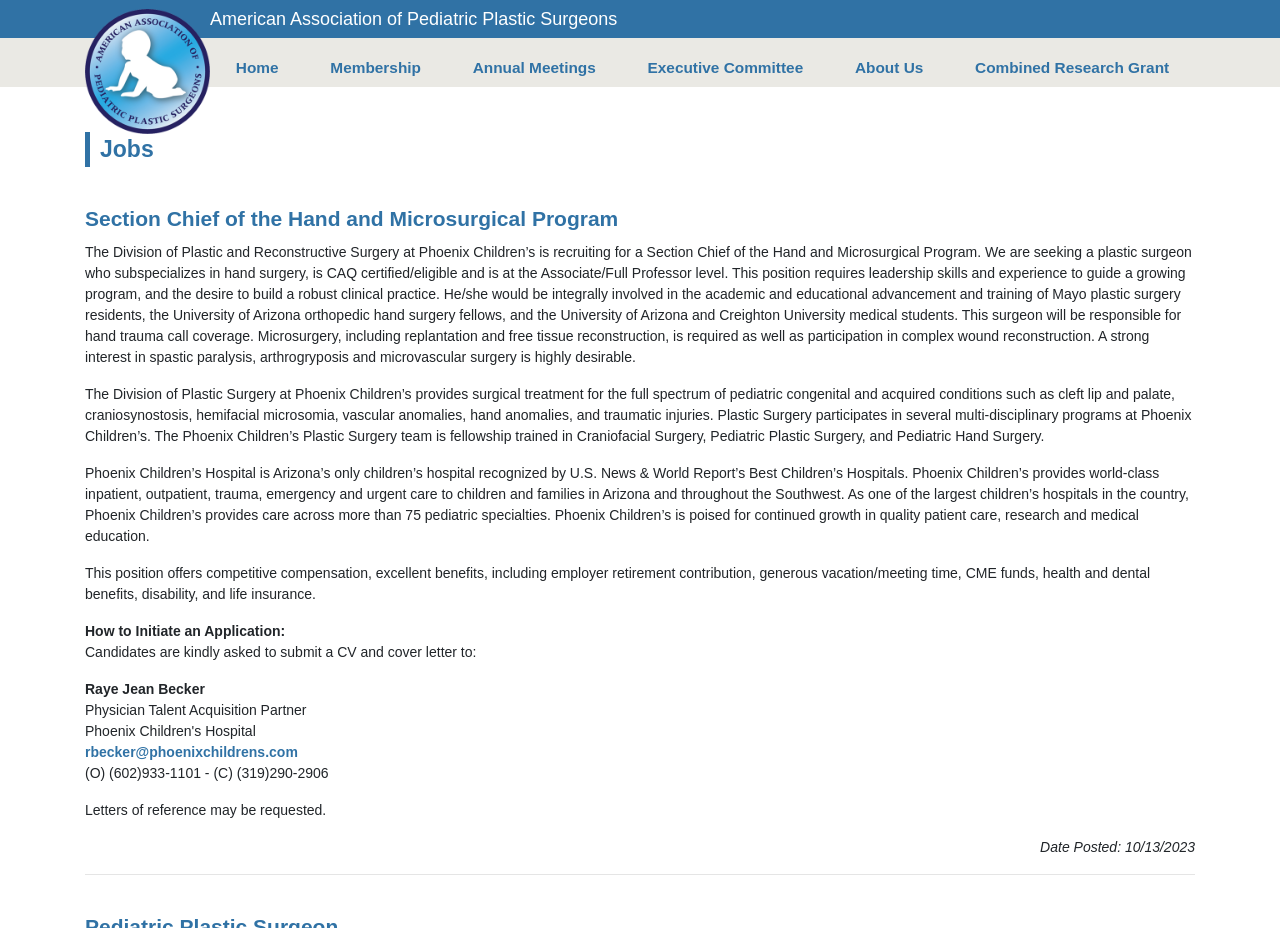Please specify the bounding box coordinates of the element that should be clicked to execute the given instruction: 'Go to Home'. Ensure the coordinates are four float numbers between 0 and 1, expressed as [left, top, right, bottom].

[0.178, 0.046, 0.224, 0.088]